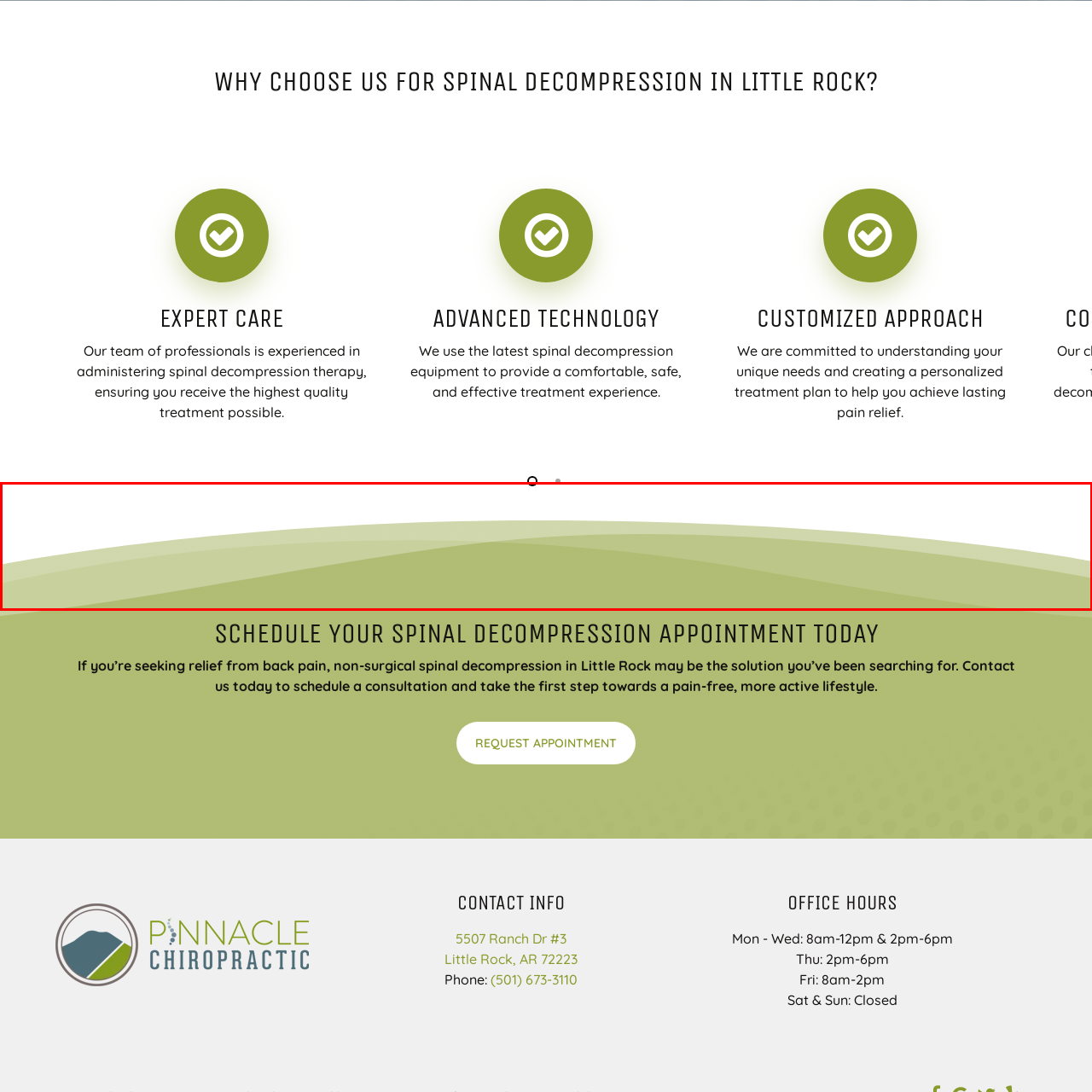Where is the clinic located?
Pay attention to the image within the red bounding box and answer using just one word or a concise phrase.

Little Rock